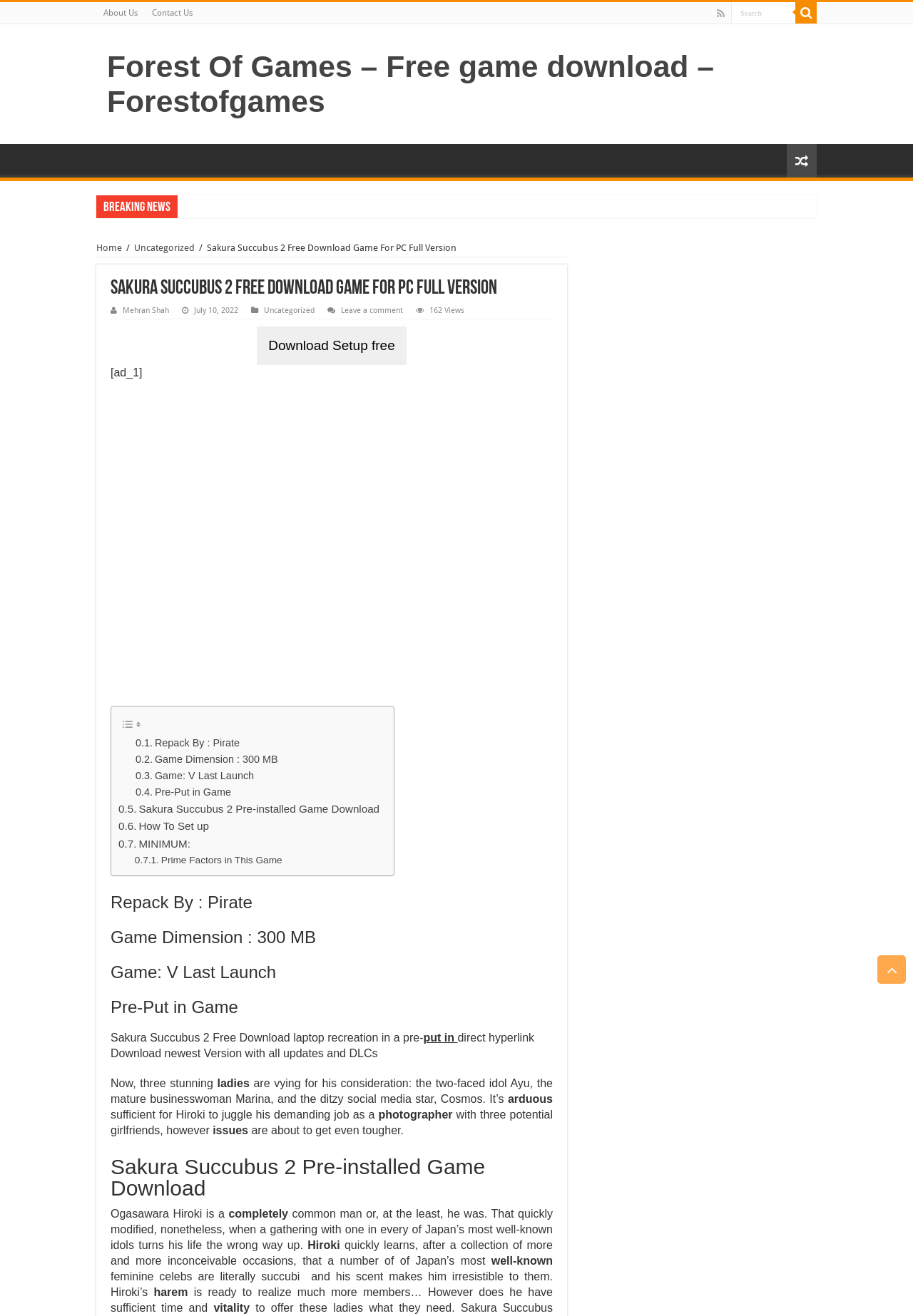Please determine the bounding box coordinates for the element with the description: "Uncategorized".

[0.147, 0.184, 0.213, 0.192]